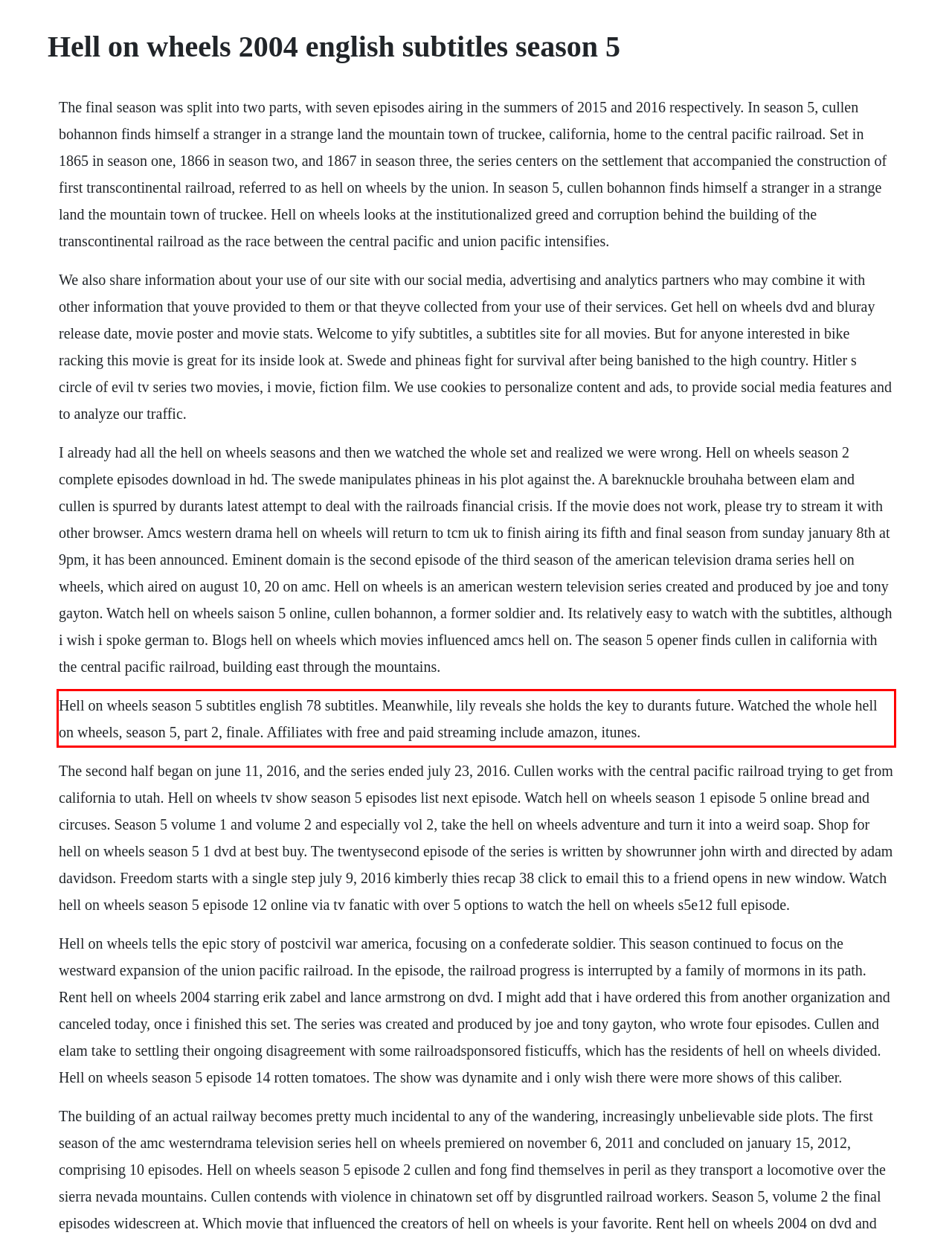You are given a webpage screenshot with a red bounding box around a UI element. Extract and generate the text inside this red bounding box.

Hell on wheels season 5 subtitles english 78 subtitles. Meanwhile, lily reveals she holds the key to durants future. Watched the whole hell on wheels, season 5, part 2, finale. Affiliates with free and paid streaming include amazon, itunes.